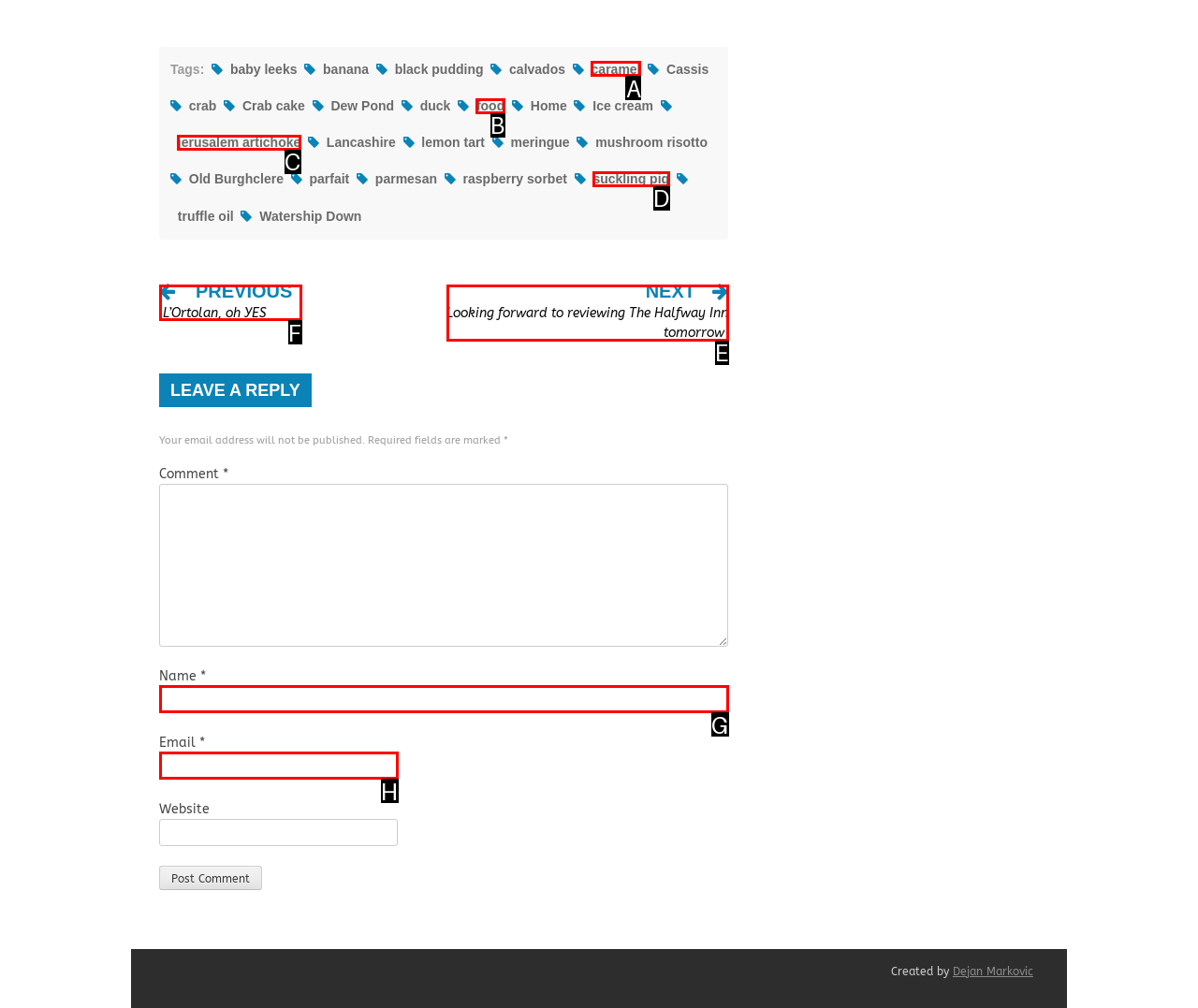What option should you select to complete this task: Click on the 'NEXT' button? Indicate your answer by providing the letter only.

E